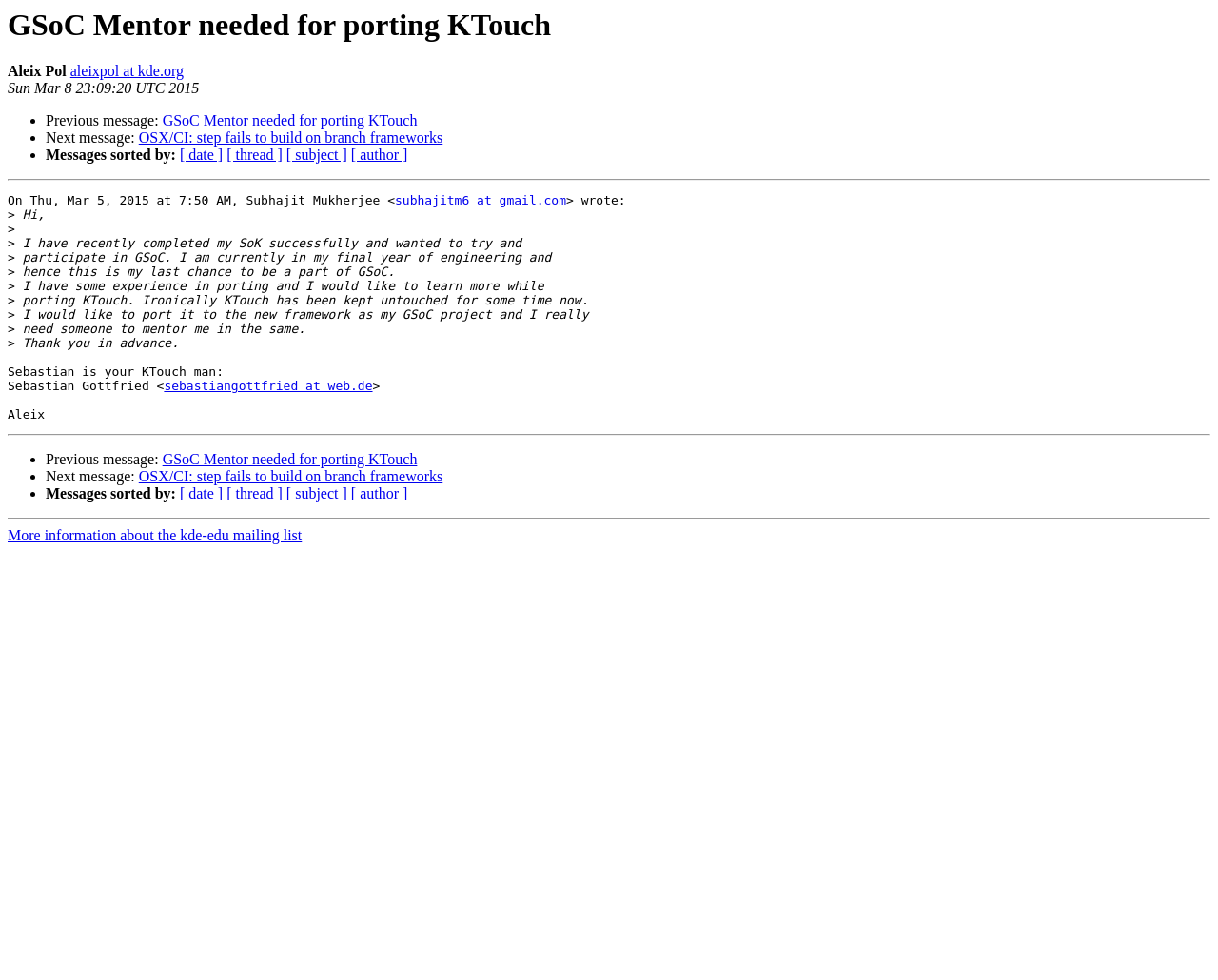Identify the text that serves as the heading for the webpage and generate it.

GSoC Mentor needed for porting KTouch